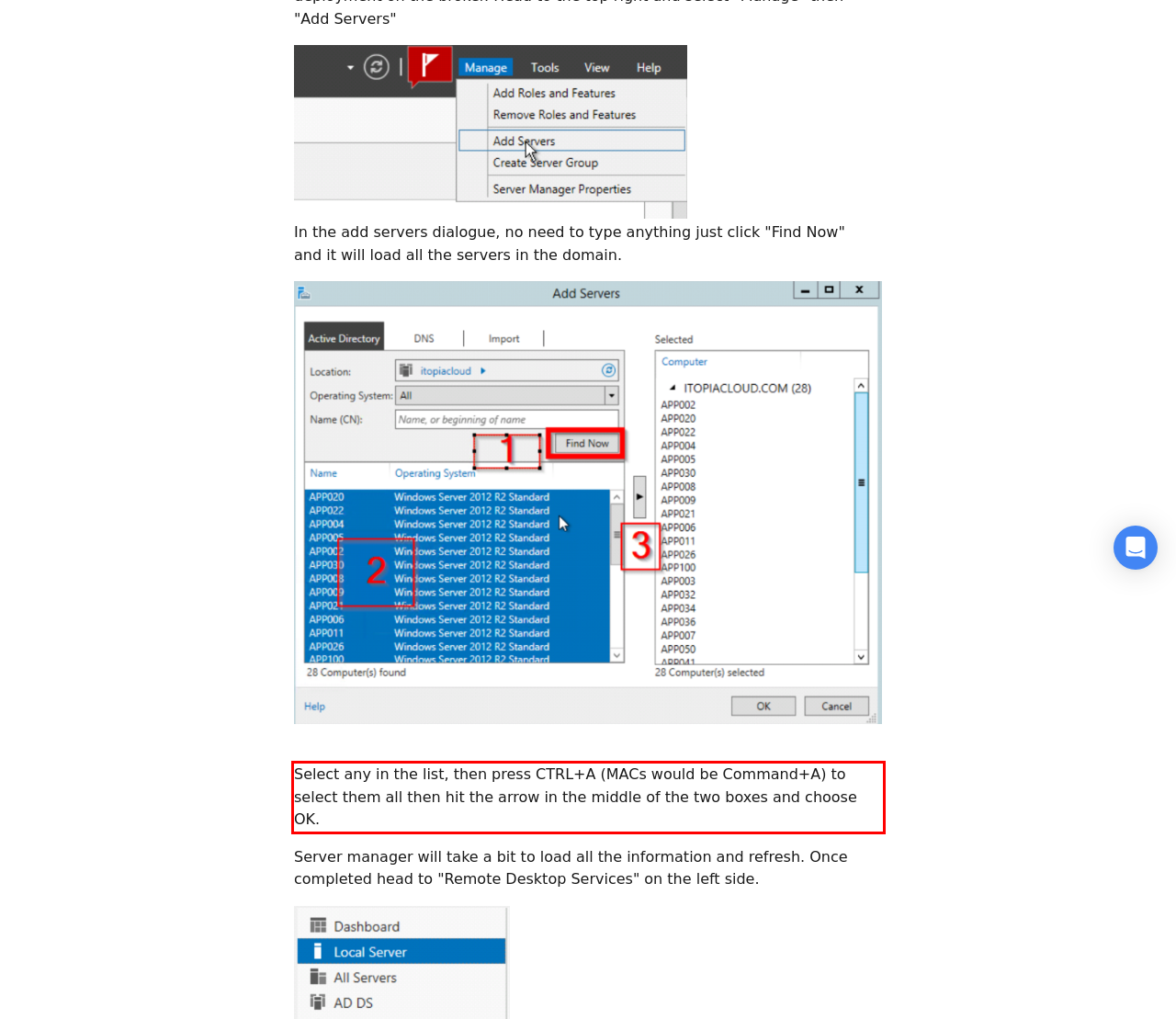You have a screenshot of a webpage with a UI element highlighted by a red bounding box. Use OCR to obtain the text within this highlighted area.

Select any in the list, then press CTRL+A (MACs would be Command+A) to select them all then hit the arrow in the middle of the two boxes and choose OK.